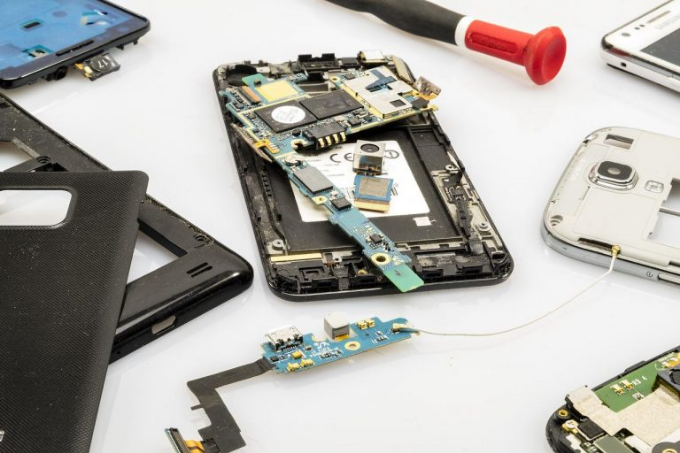Give a detailed account of the elements present in the image.

The image displays an intricate scene of smartphone disassembly, featuring various components scattered across a clean surface. At the center, a partially disassembled smartphone showcases its internal circuitry, including a prominent green motherboard equipped with a camera module and several connectors. Surrounding this main component are parts from other devices, illustrating the complexity of modern smartphones; these include cases, circuit boards, and flex cables, indicating a repair or upgrade process.

Tools such as a screw driver, prominently highlighted in the upper right corner, hint at the meticulous nature of the work involved. The entire setup reflects current themes in tech repair culture, emphasizing both the fragility and intricacy of smartphone technology, as well as the growing trend of DIY repairs among tech enthusiasts. This image not only captures the mechanical beauty of smartphone interiors but also serves as a reminder of the importance of understanding device architecture in an age dominated by technology.